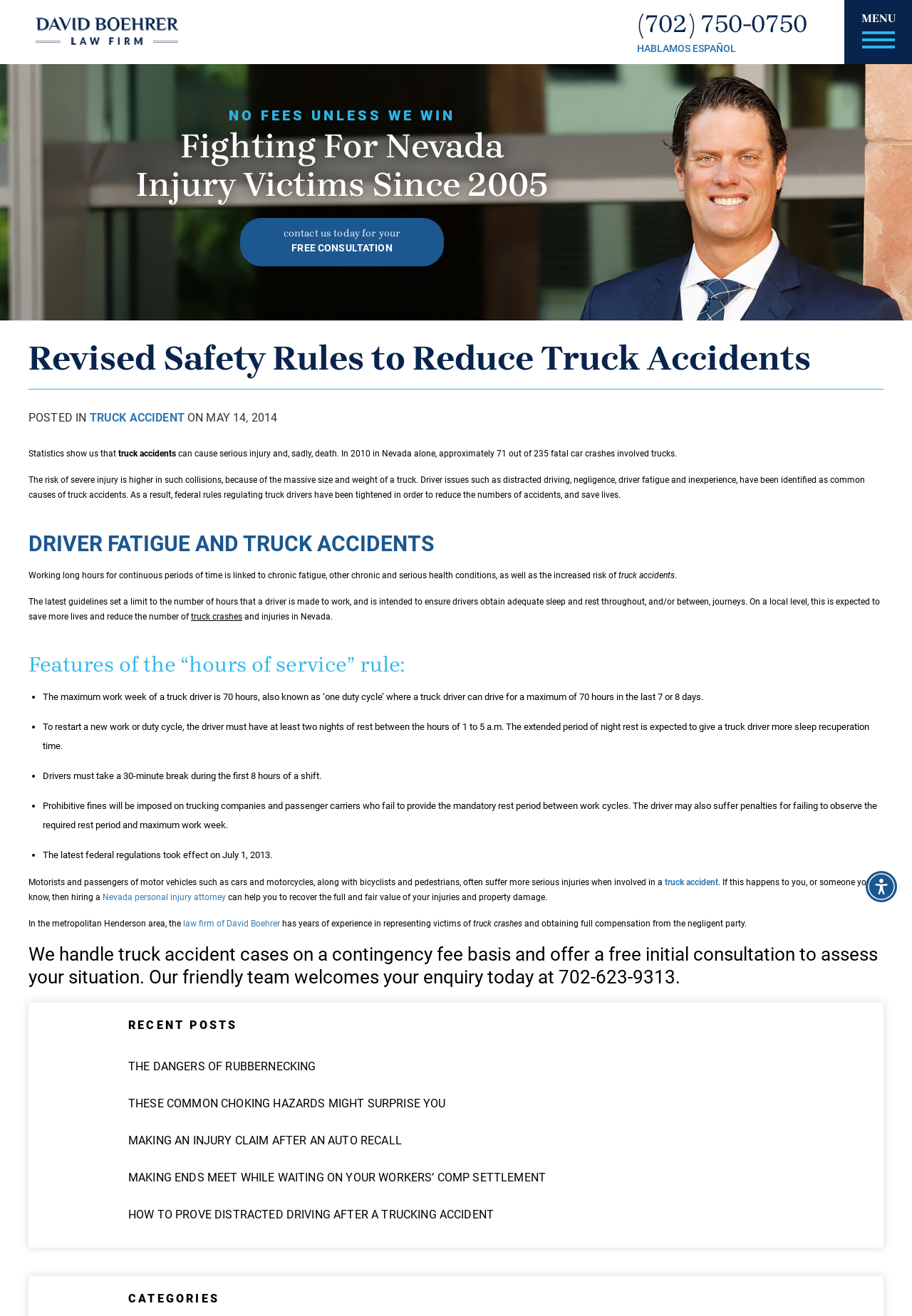Provide the bounding box coordinates for the UI element that is described as: "The Dangers of Rubbernecking".

[0.125, 0.797, 0.875, 0.825]